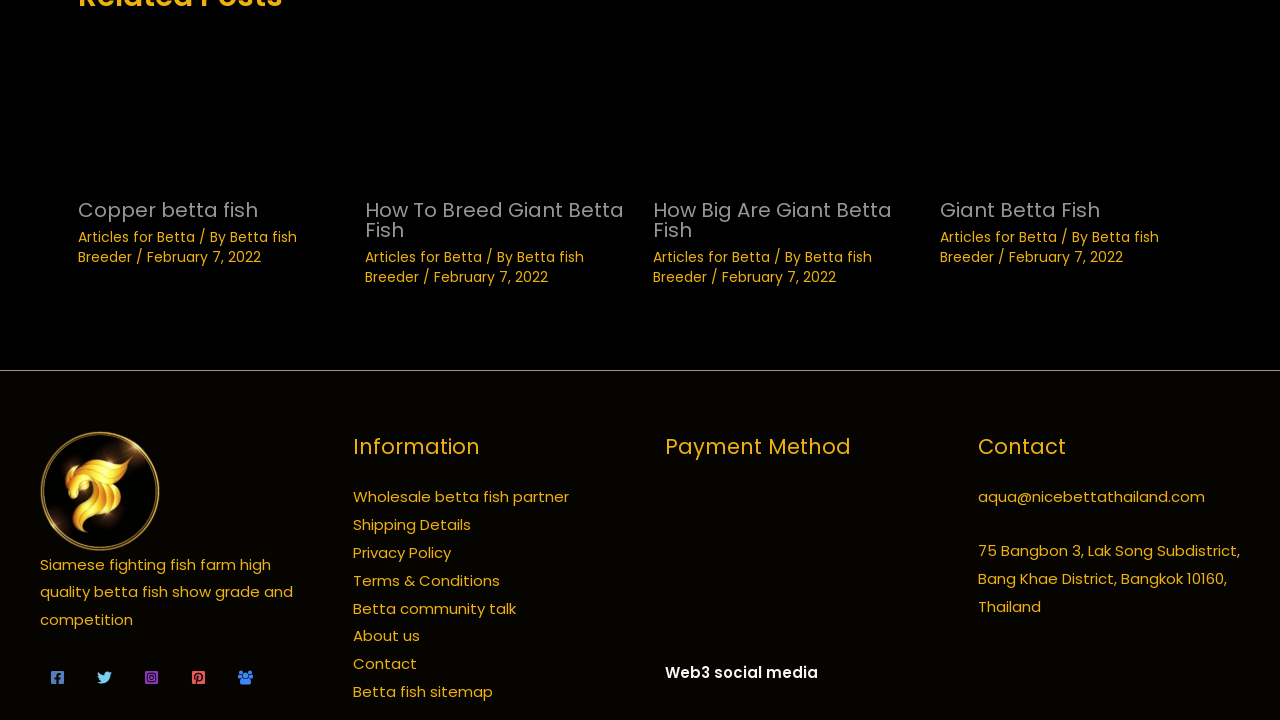What is the contact email address?
Use the information from the image to give a detailed answer to the question.

The contact email address is aqua@nicebettathailand.com, which can be found in the Contact section of the footer.